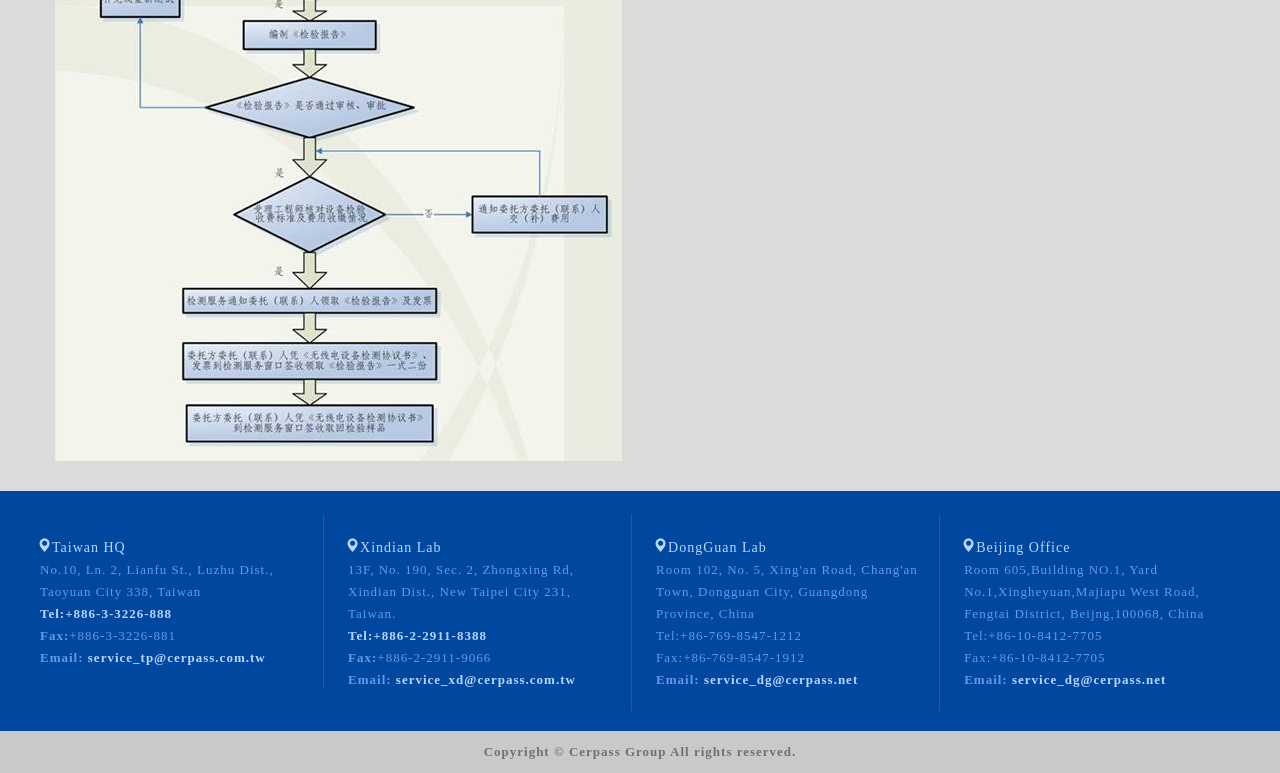What is the email address of DongGuan Lab?
Using the details from the image, give an elaborate explanation to answer the question.

I found the email address of DongGuan Lab by looking at the contact information section for DongGuan Lab, which is located in the footer of the webpage. The email address is listed as 'service_dg@cerpass.net'.